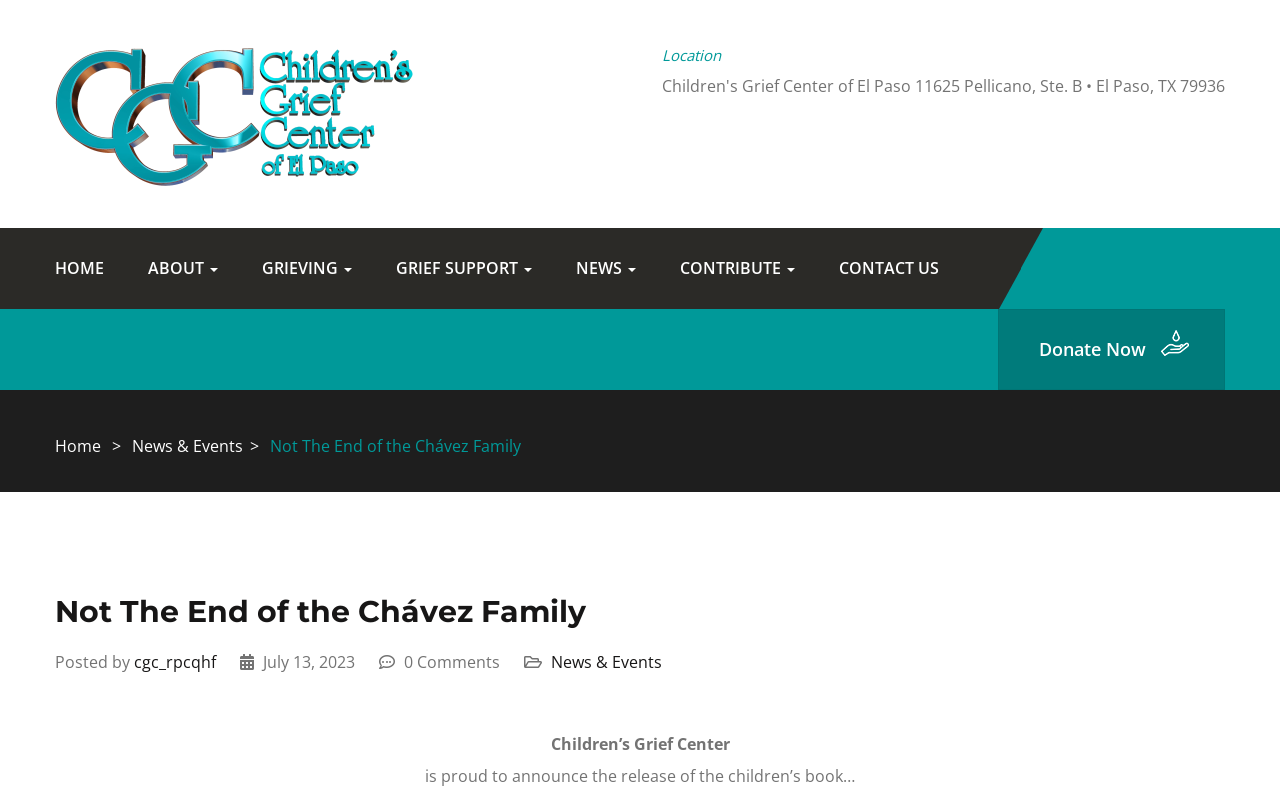Please identify the bounding box coordinates of the region to click in order to complete the task: "go to home page". The coordinates must be four float numbers between 0 and 1, specified as [left, top, right, bottom].

[0.043, 0.285, 0.081, 0.386]